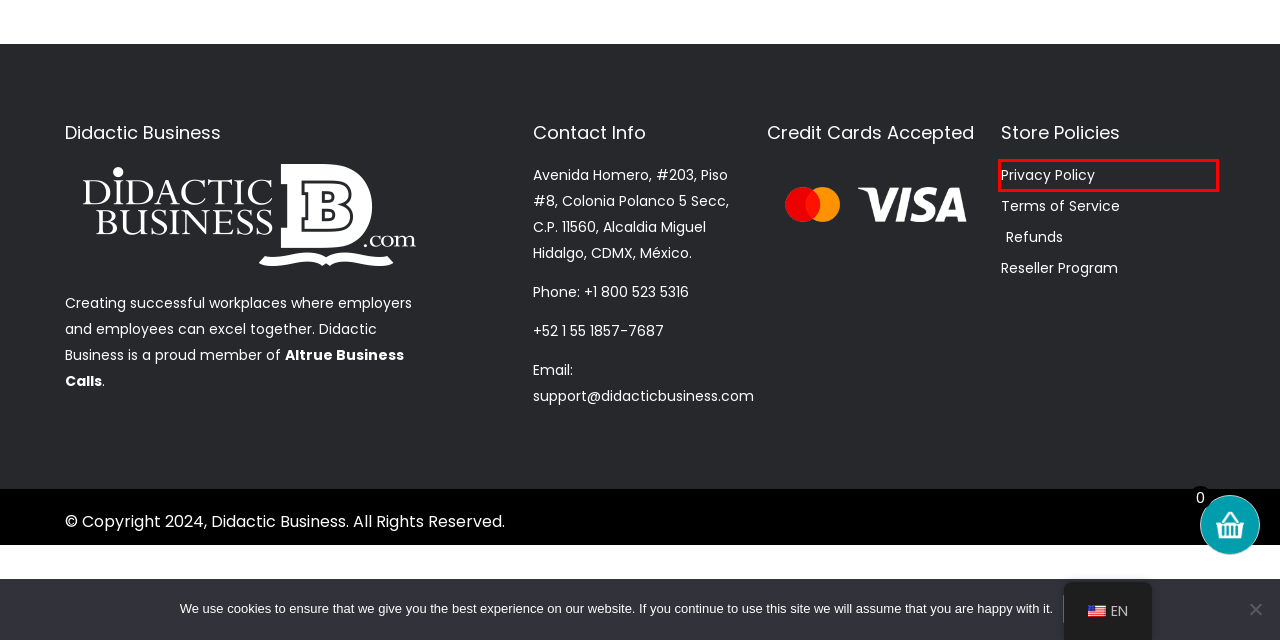You have a screenshot of a webpage with a red bounding box highlighting a UI element. Your task is to select the best webpage description that corresponds to the new webpage after clicking the element. Here are the descriptions:
A. Shop – Didactic Business
B. Terms of Service – Didactic Business
C. Didactic Business – Endless Learning Opportunities Online
D. Privacy Policy – Didactic Business
E. My account – Didactic Business
F. Returns – Didactic Business
G. Custom Plans – Didactic Business
H. Contact Us – Didactic Business

D